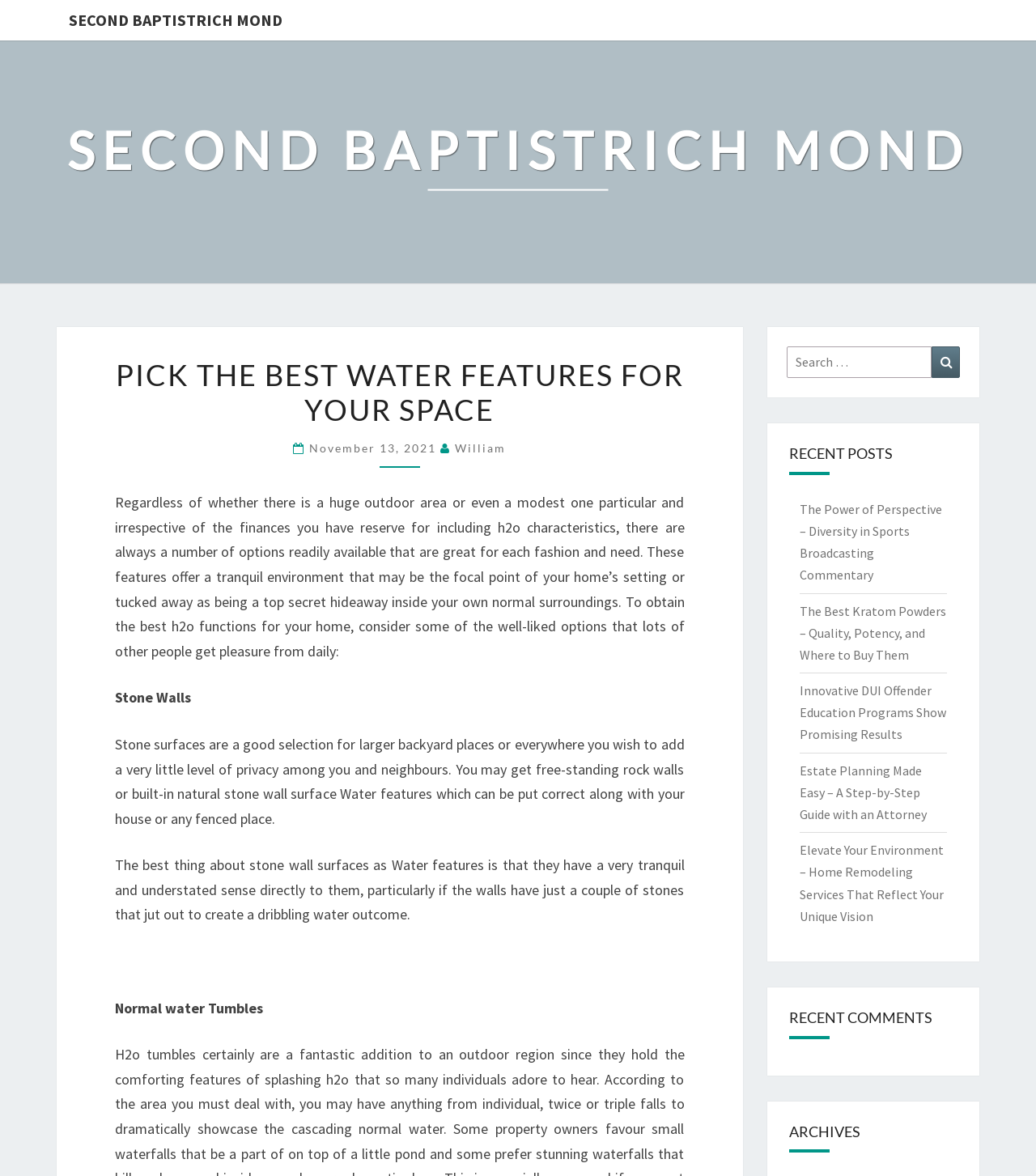Please provide a brief answer to the question using only one word or phrase: 
What is the main topic of this webpage?

Water features